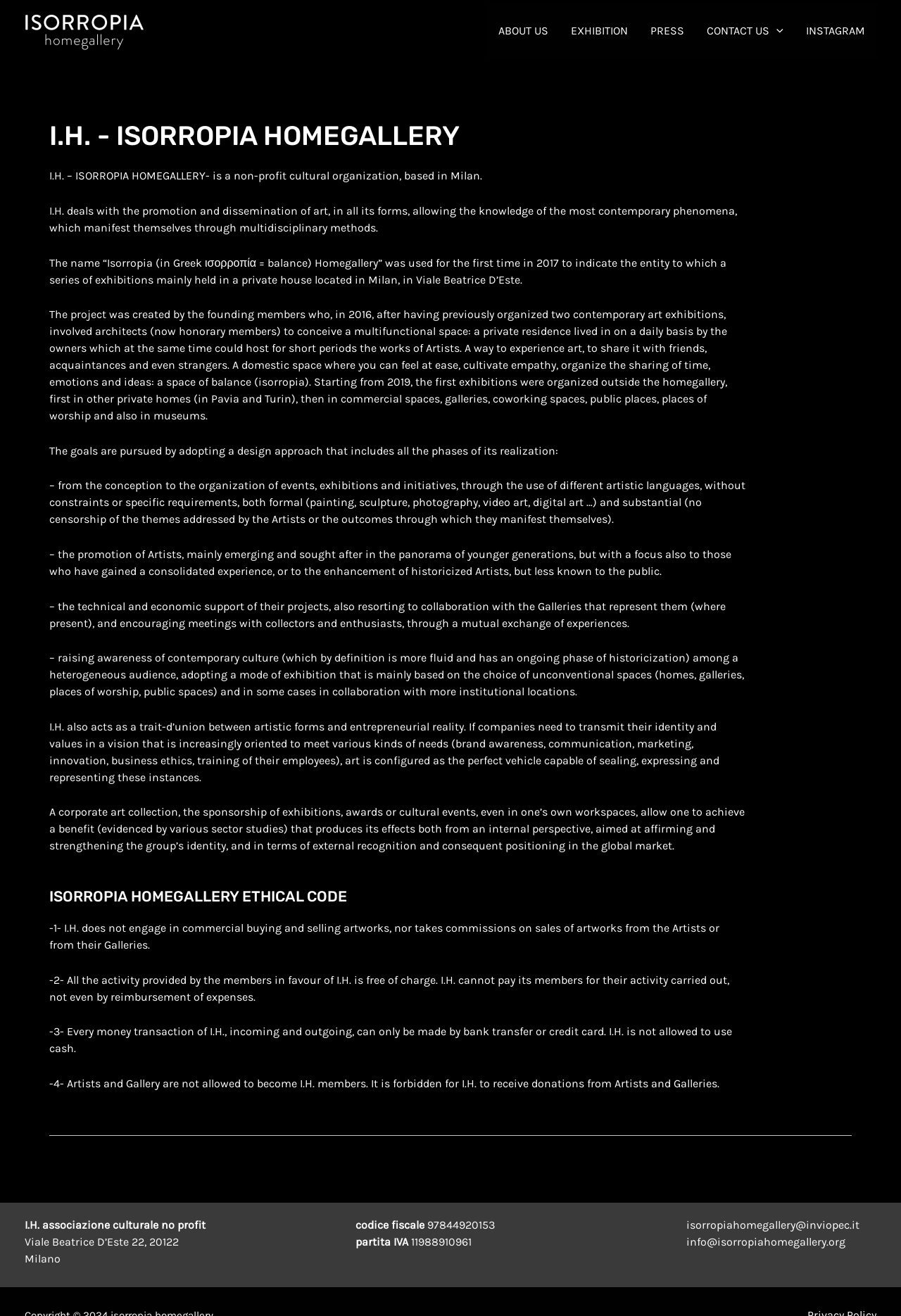Please determine the bounding box coordinates of the element's region to click for the following instruction: "Click on INSTAGRAM".

[0.882, 0.002, 0.973, 0.045]